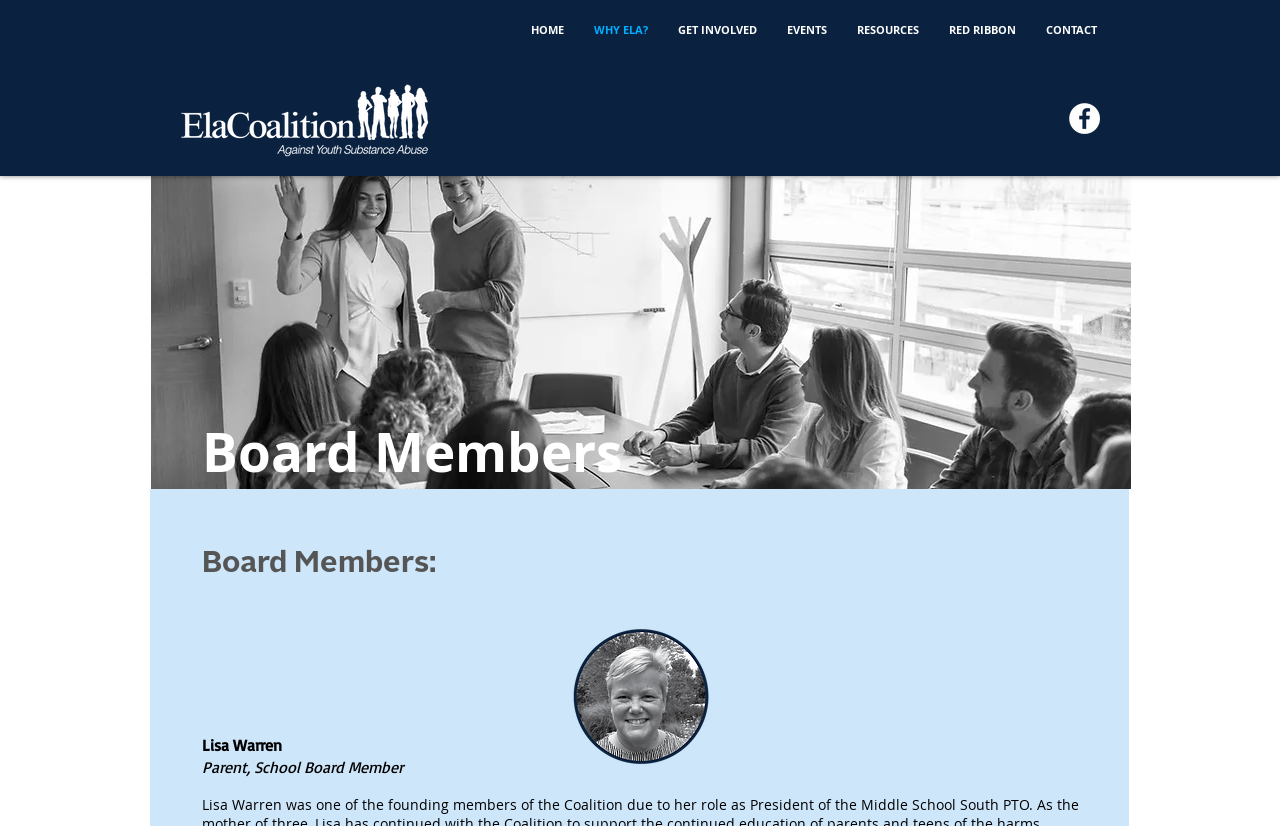How many social media links are there?
Kindly give a detailed and elaborate answer to the question.

There is a 'Social Bar' list containing a single link to Facebook, indicating that there is only one social media link on the webpage.